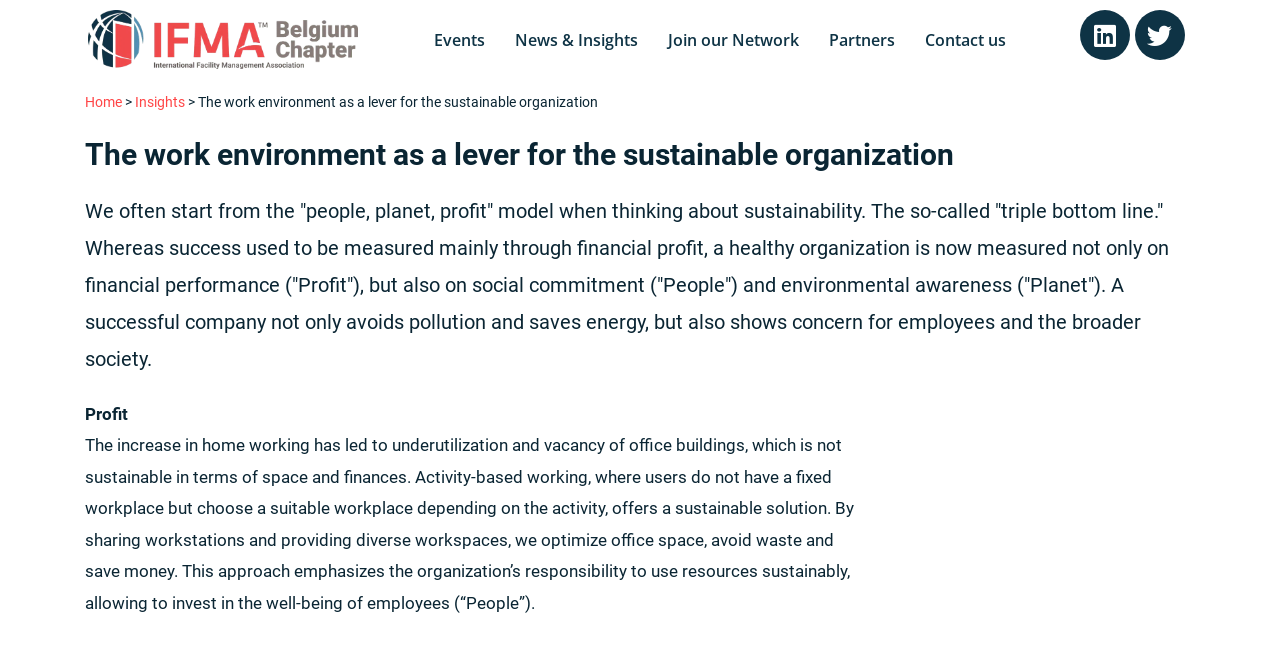Respond to the question with just a single word or phrase: 
What are the three aspects of a healthy organization?

Profit, People, Planet